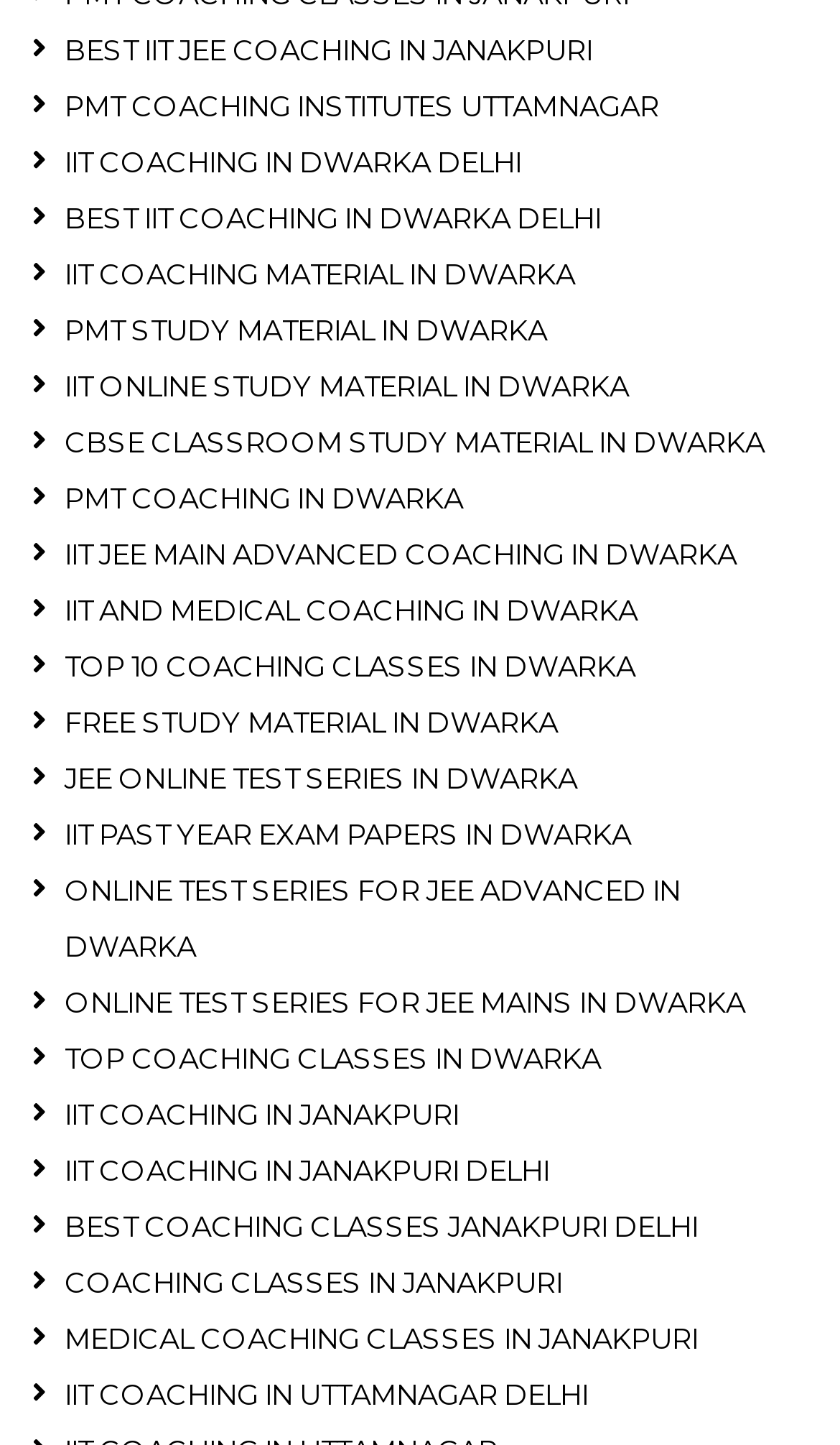What is the main topic of this webpage?
Please describe in detail the information shown in the image to answer the question.

Based on the numerous links on the webpage, it appears that the main topic of this webpage is related to IIT coaching, with various locations such as Janakpuri, Dwarka, and Uttamnagar mentioned.